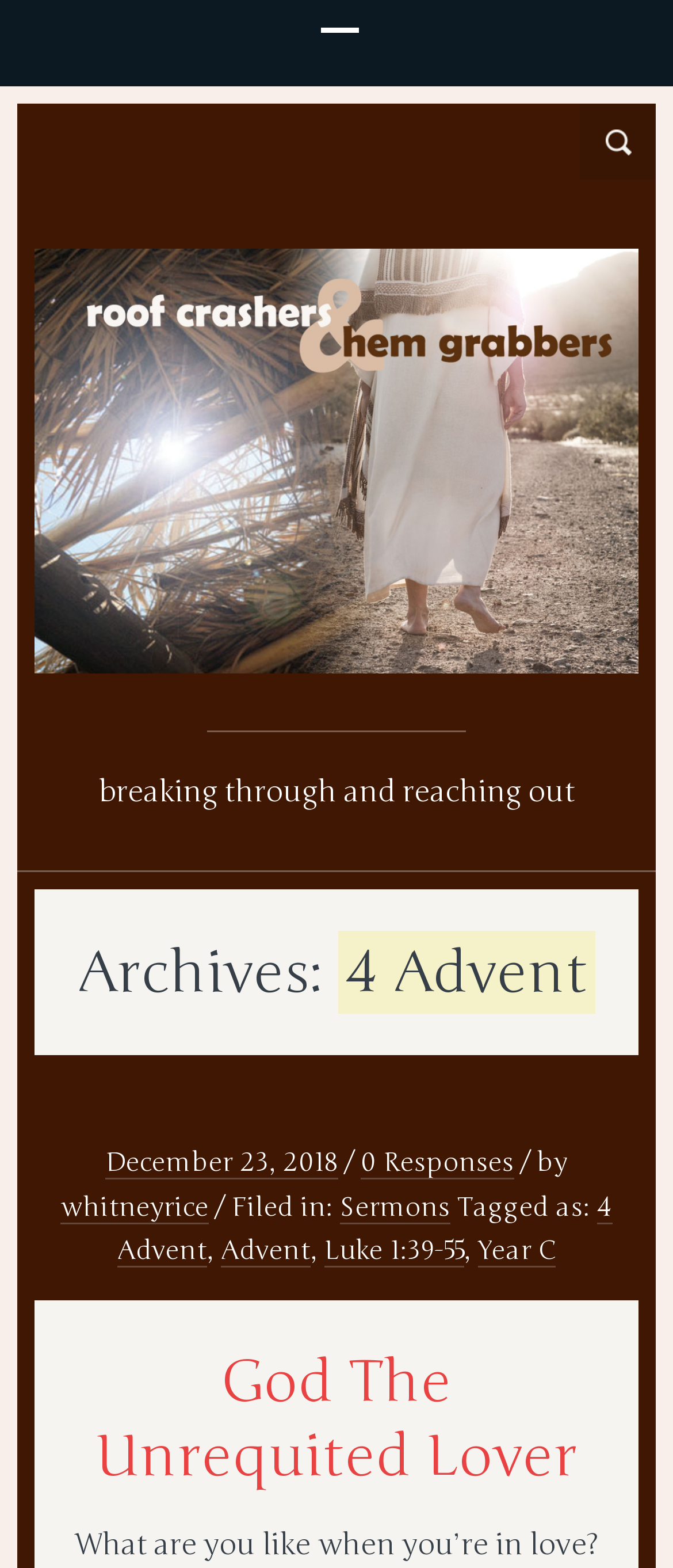Identify the bounding box coordinates of the element to click to follow this instruction: 'Visit Roof Crashers and Hem Grabbers'. Ensure the coordinates are four float values between 0 and 1, provided as [left, top, right, bottom].

[0.051, 0.402, 0.949, 0.438]